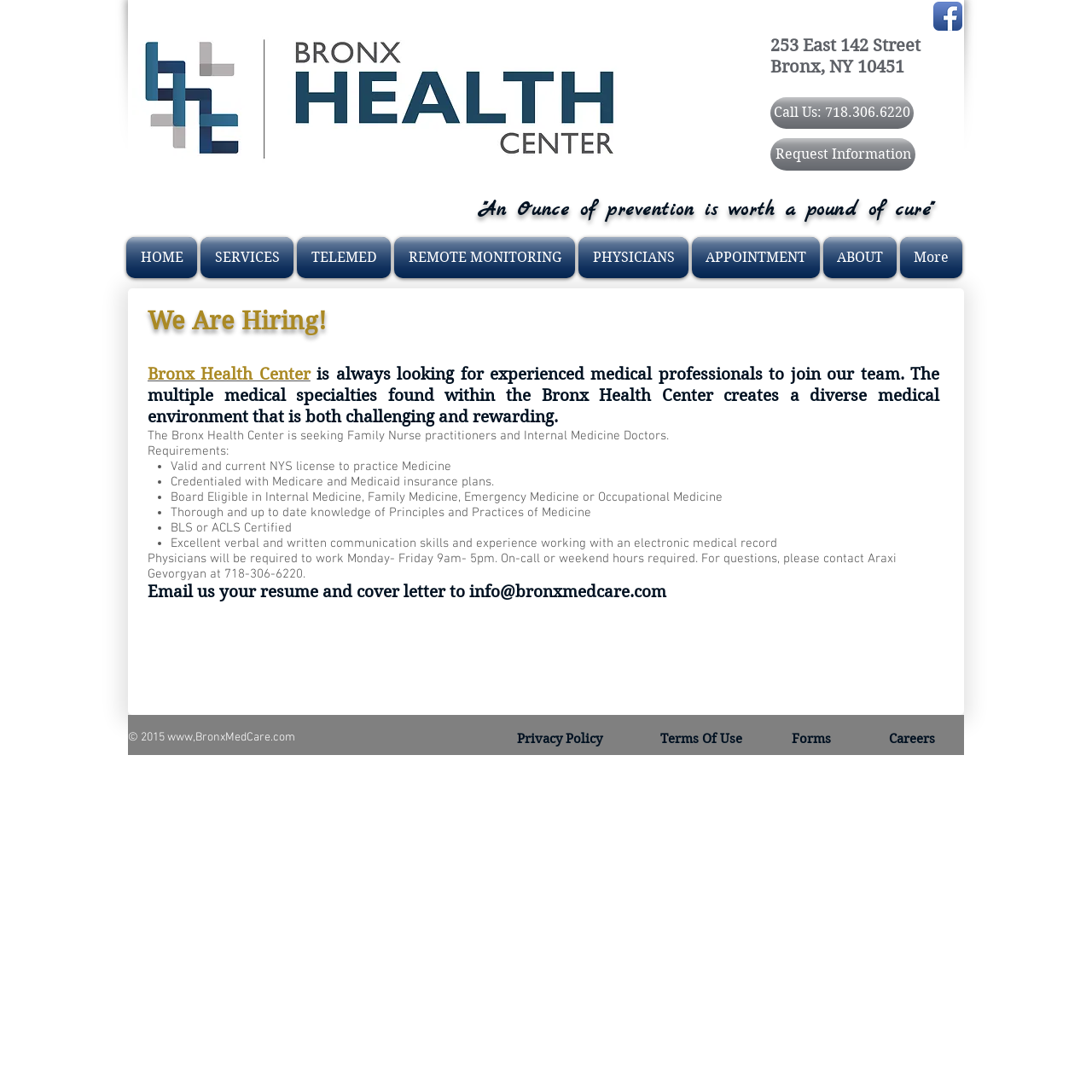What is the address of Bronx Health Center?
Give a single word or phrase as your answer by examining the image.

253 East 142 Street, Bronx, NY 10451